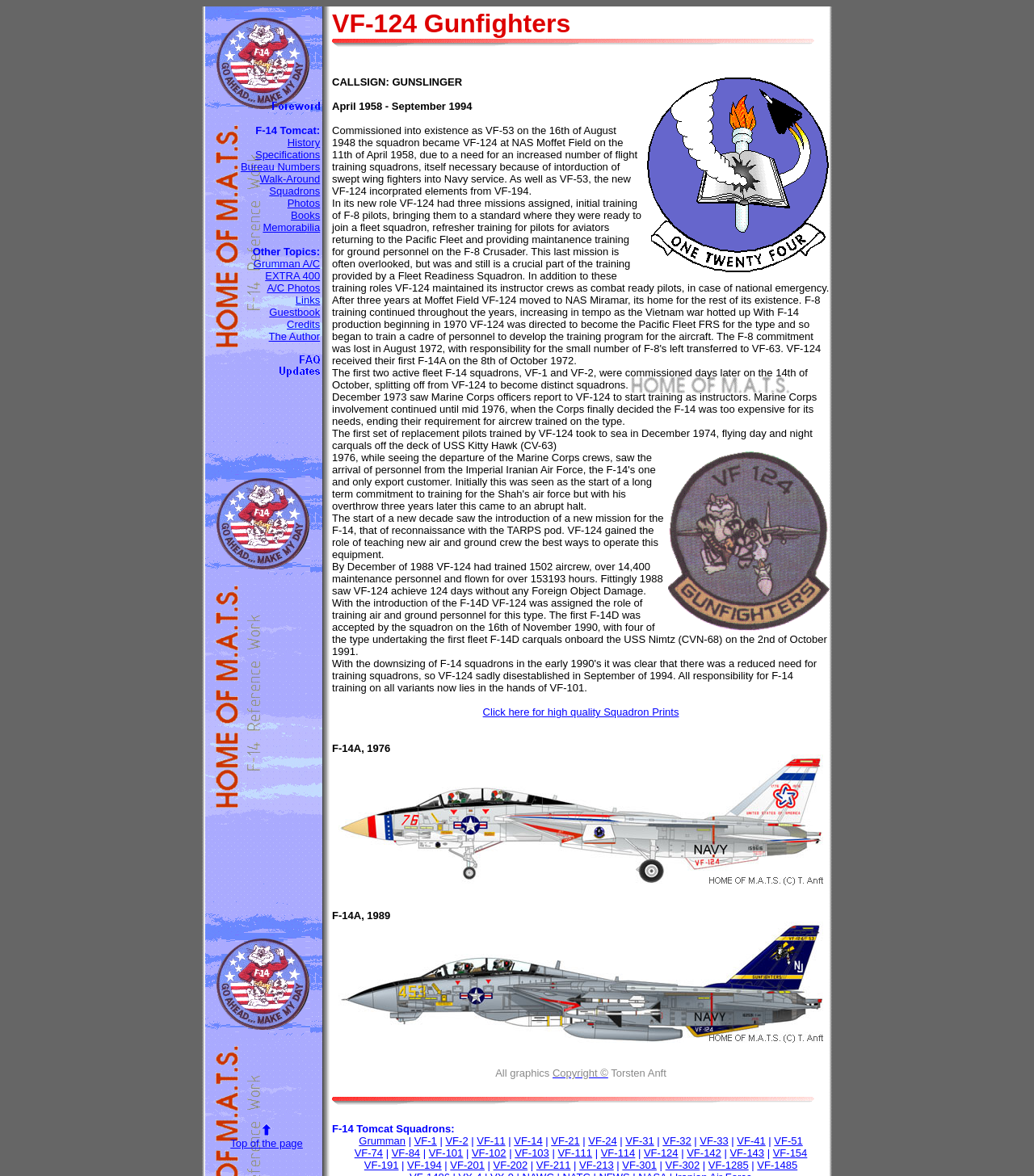What is the main topic of this webpage?
We need a detailed and meticulous answer to the question.

Based on the webpage content, I can see that the webpage is dedicated to providing comprehensive information about the Grumman F-14, including its history, specifications, and other related topics.